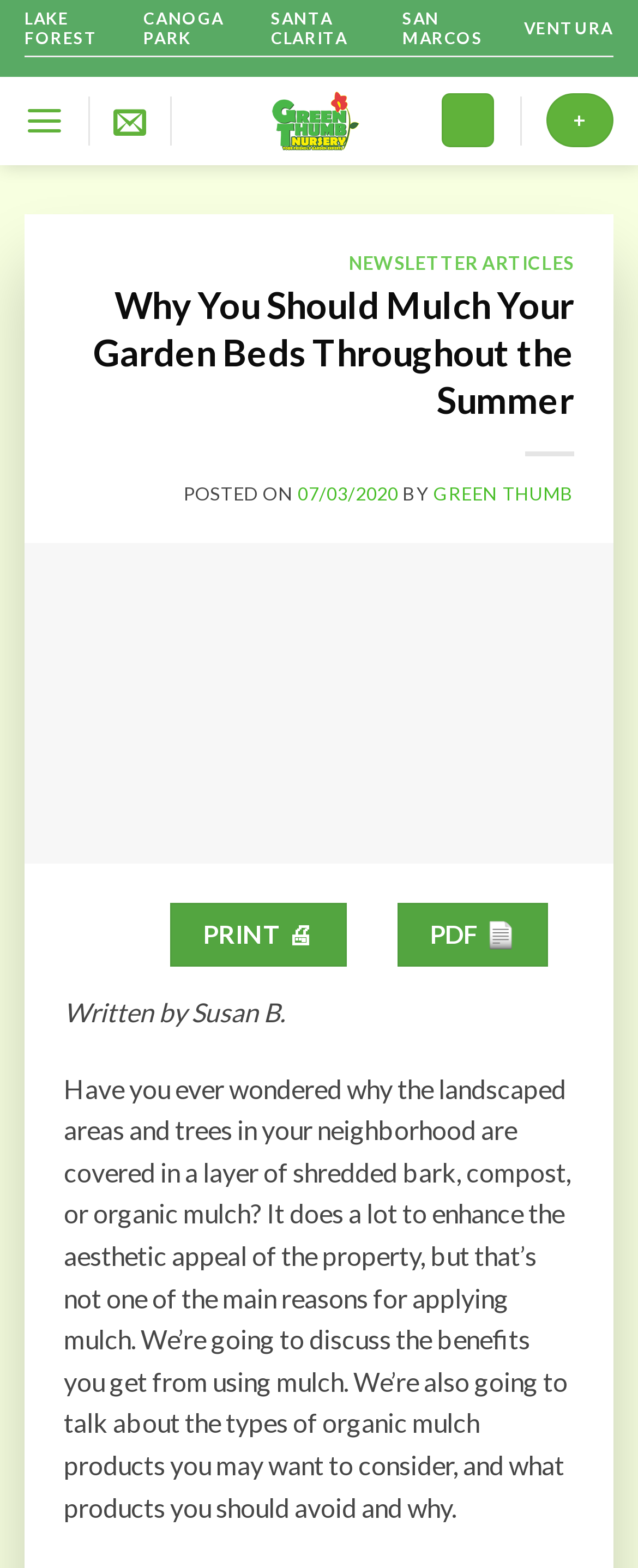Find and generate the main title of the webpage.

Why You Should Mulch Your Garden Beds Throughout the Summer